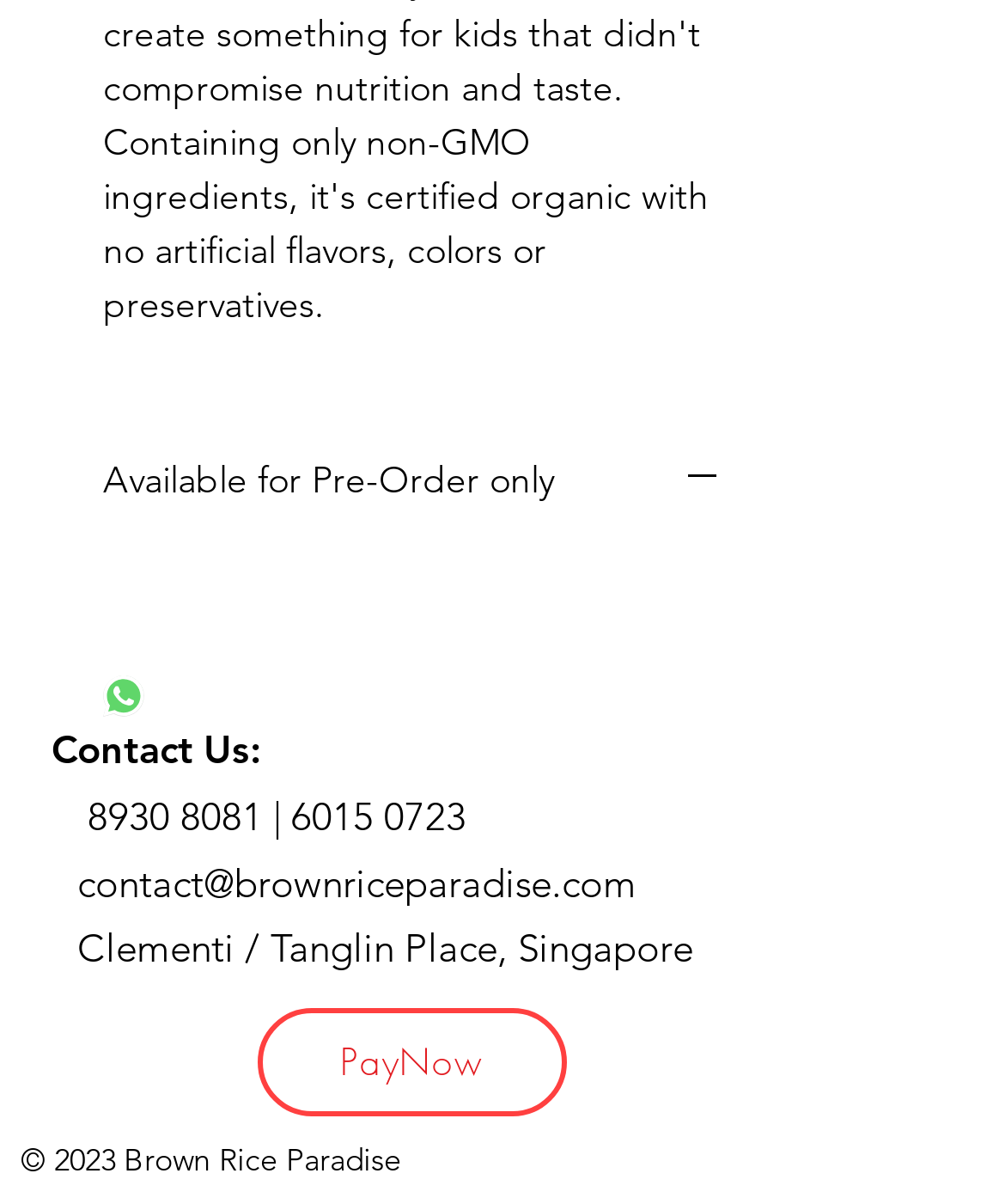How can I contact the company?
Based on the image, give a concise answer in the form of a single word or short phrase.

8930 8081 or 6015 0723